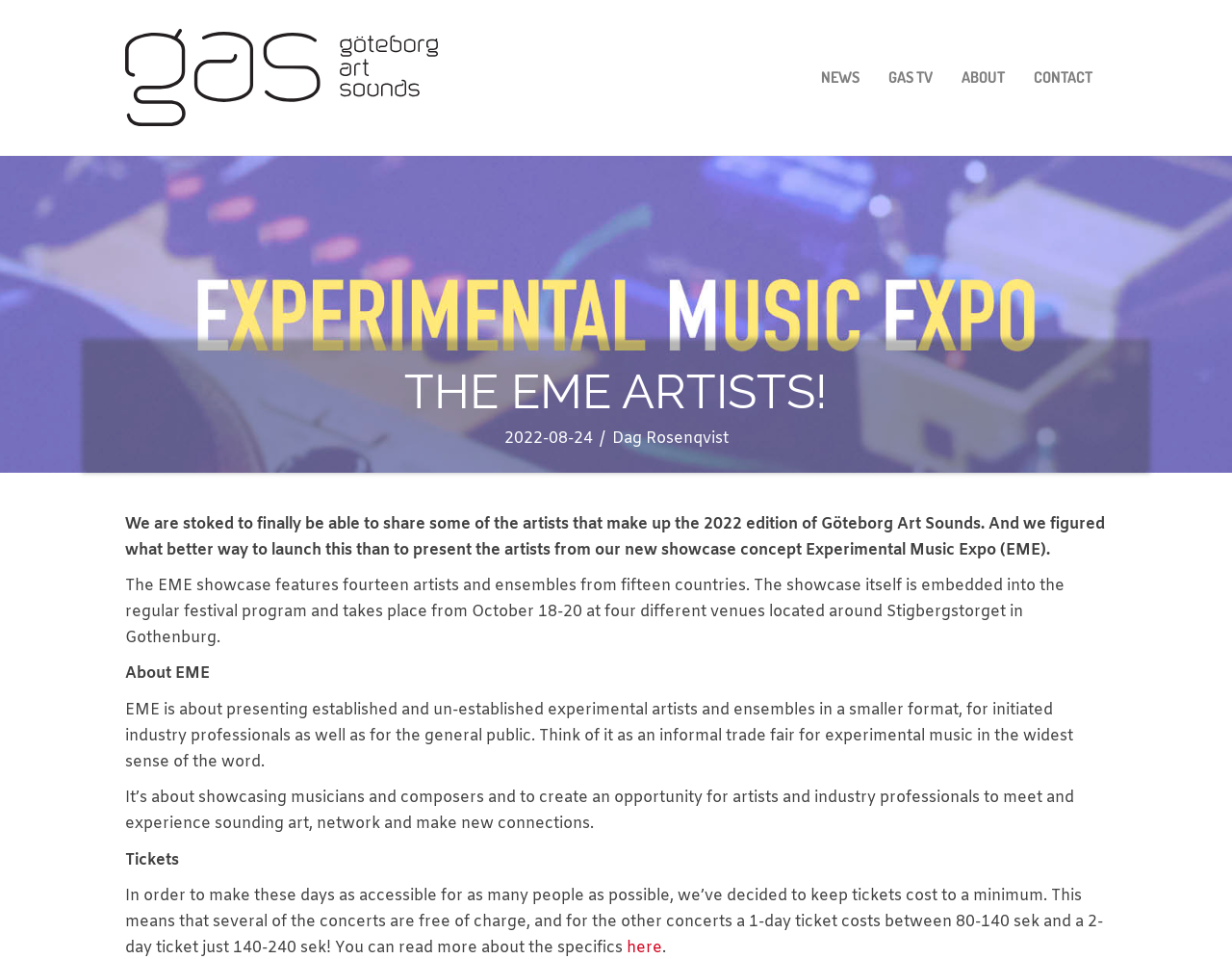Locate the bounding box coordinates of the area to click to fulfill this instruction: "Subscribe to the newsletter". The bounding box should be presented as four float numbers between 0 and 1, in the order [left, top, right, bottom].

None